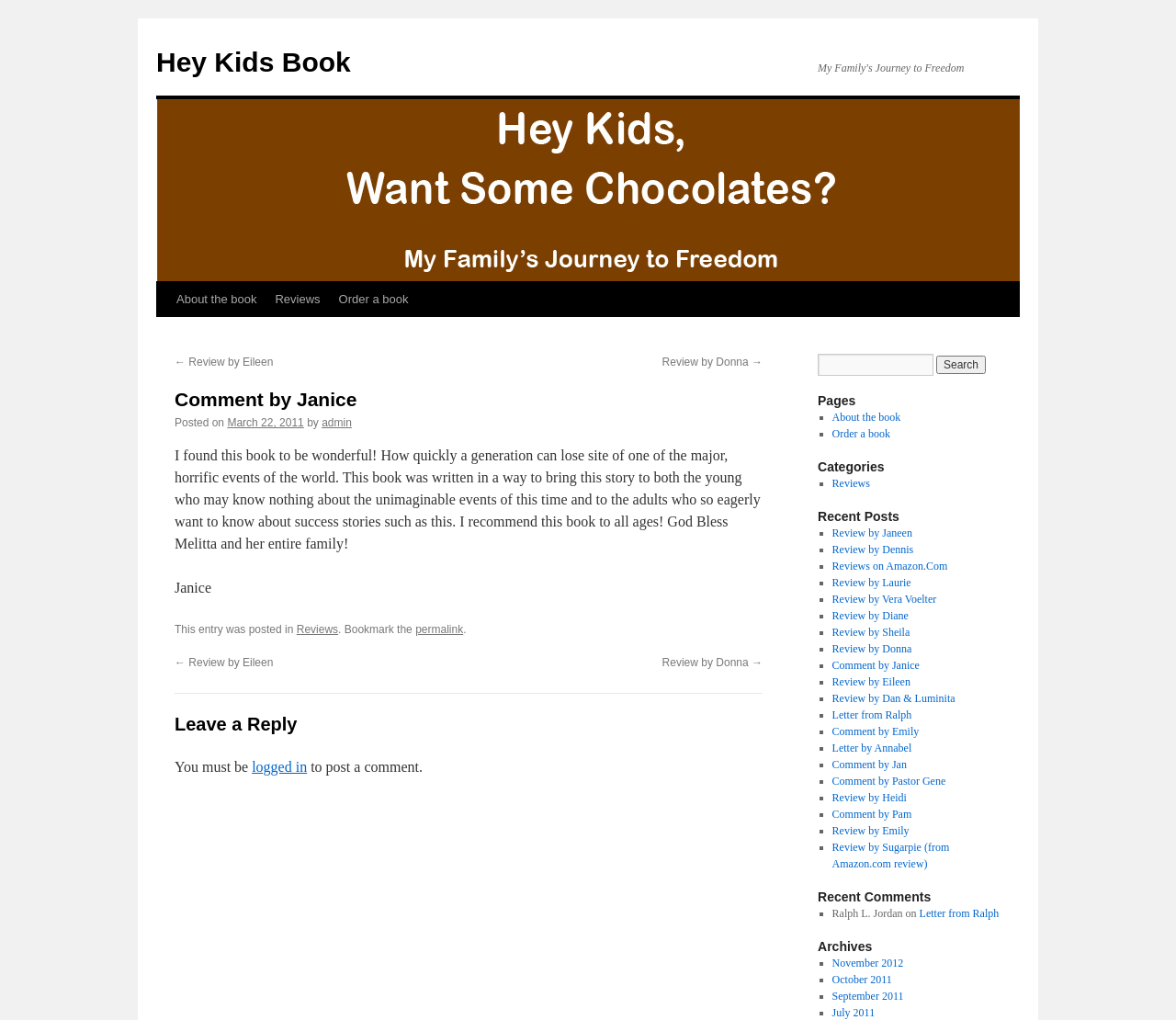Identify the bounding box of the HTML element described here: "value="Search"". Provide the coordinates as four float numbers between 0 and 1: [left, top, right, bottom].

[0.796, 0.349, 0.838, 0.367]